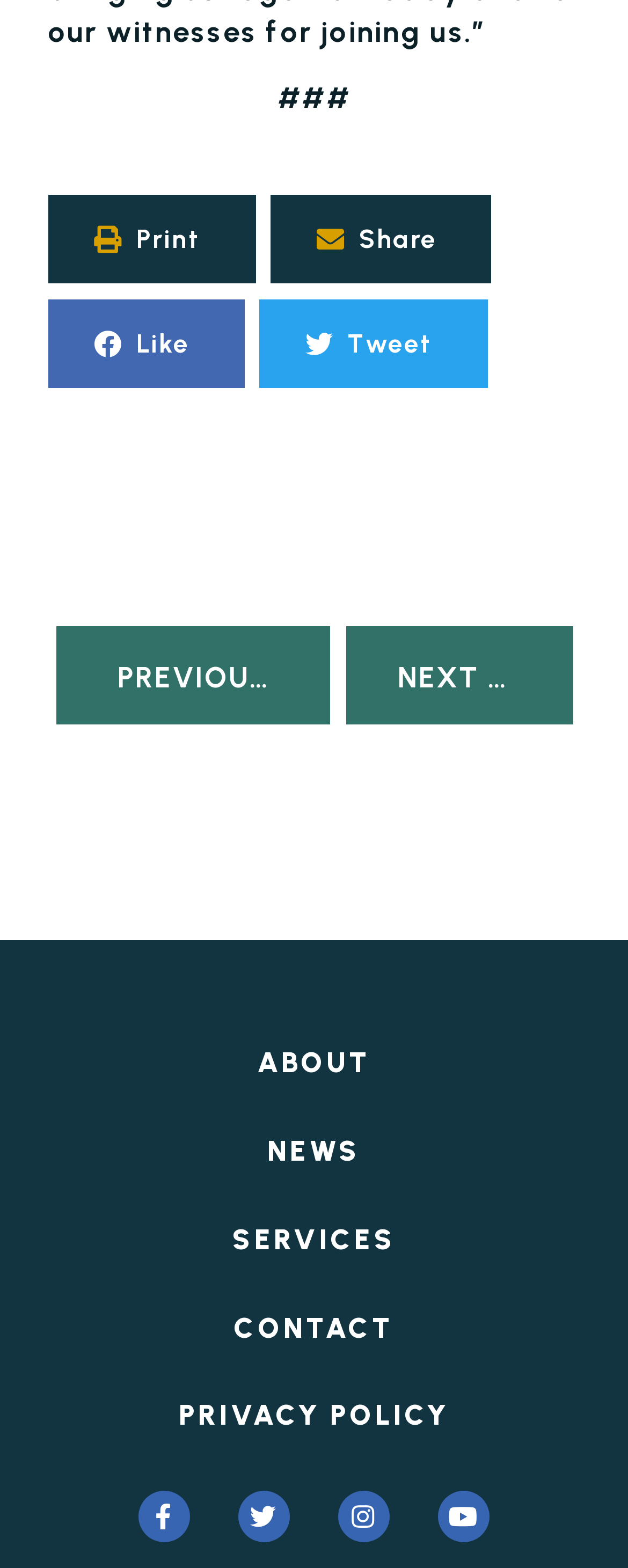Can you pinpoint the bounding box coordinates for the clickable element required for this instruction: "Share on Twitter"? The coordinates should be four float numbers between 0 and 1, i.e., [left, top, right, bottom].

[0.412, 0.191, 0.777, 0.248]